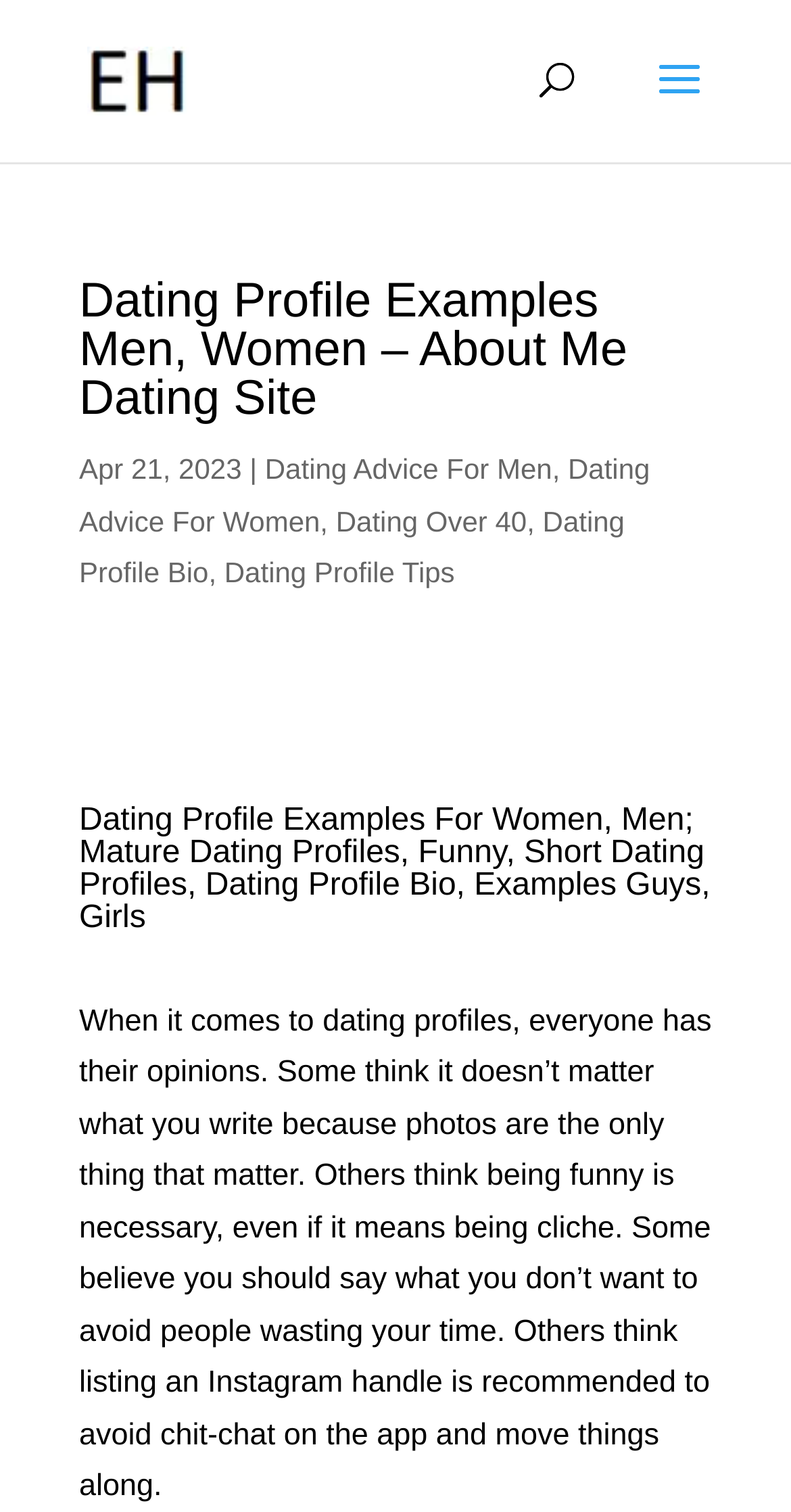What is the date of the latest article?
Refer to the image and respond with a one-word or short-phrase answer.

Apr 21, 2023